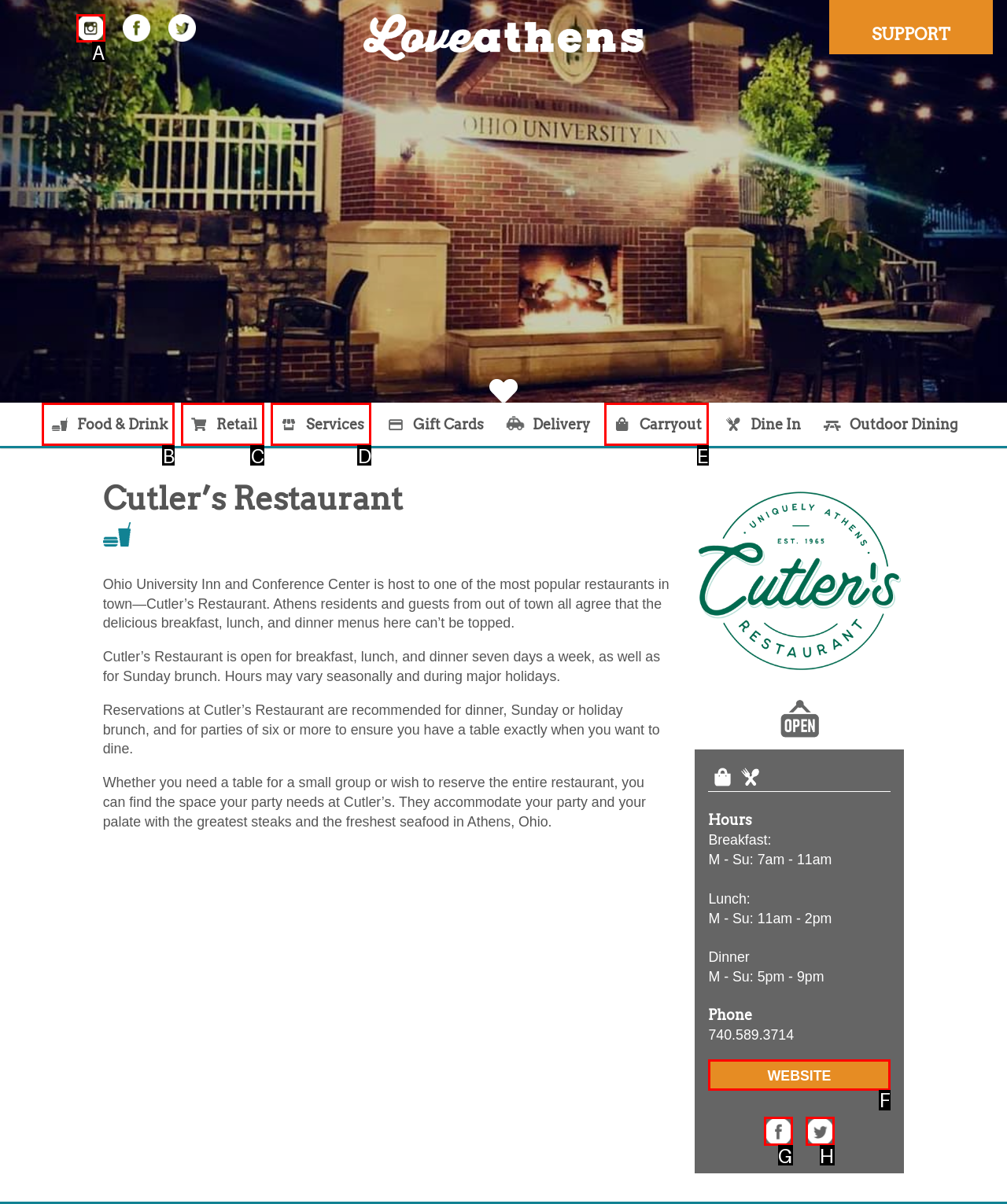To achieve the task: Visit Us on Instagram, which HTML element do you need to click?
Respond with the letter of the correct option from the given choices.

A